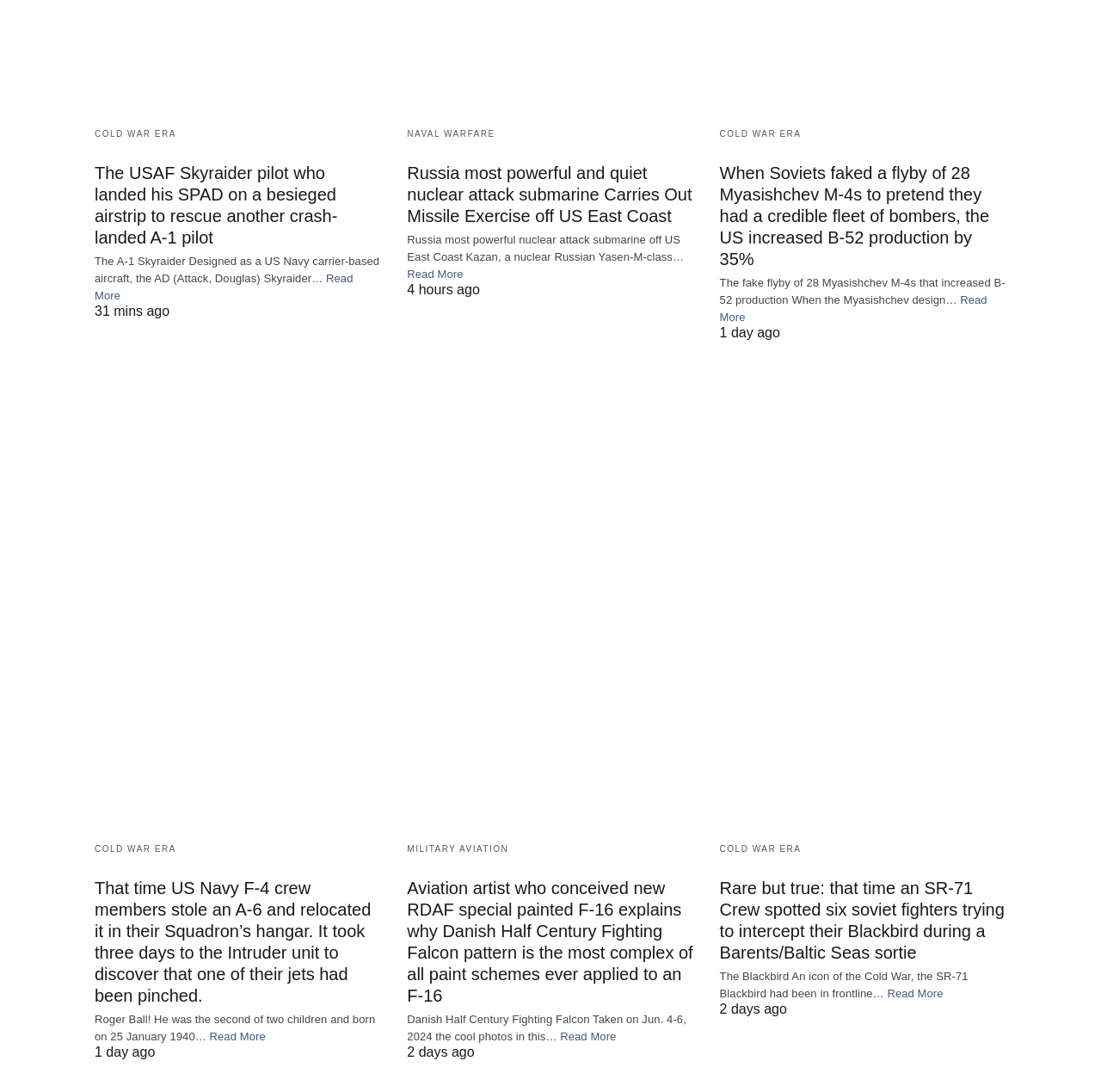Identify the bounding box coordinates for the region of the element that should be clicked to carry out the instruction: "Learn more about Russia's most powerful and quiet nuclear attack submarine". The bounding box coordinates should be four float numbers between 0 and 1, i.e., [left, top, right, bottom].

[0.37, 0.149, 0.629, 0.206]